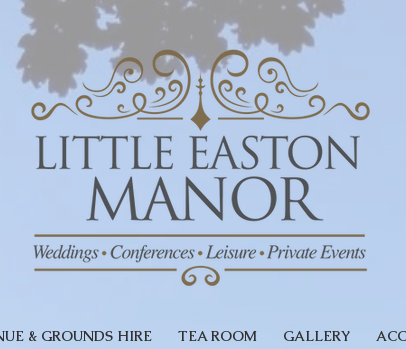Respond to the question with just a single word or phrase: 
What are the amenities and services offered by Little Easton Manor?

Venue & Grounds Hire, Tea Room, Gallery, Accommodation